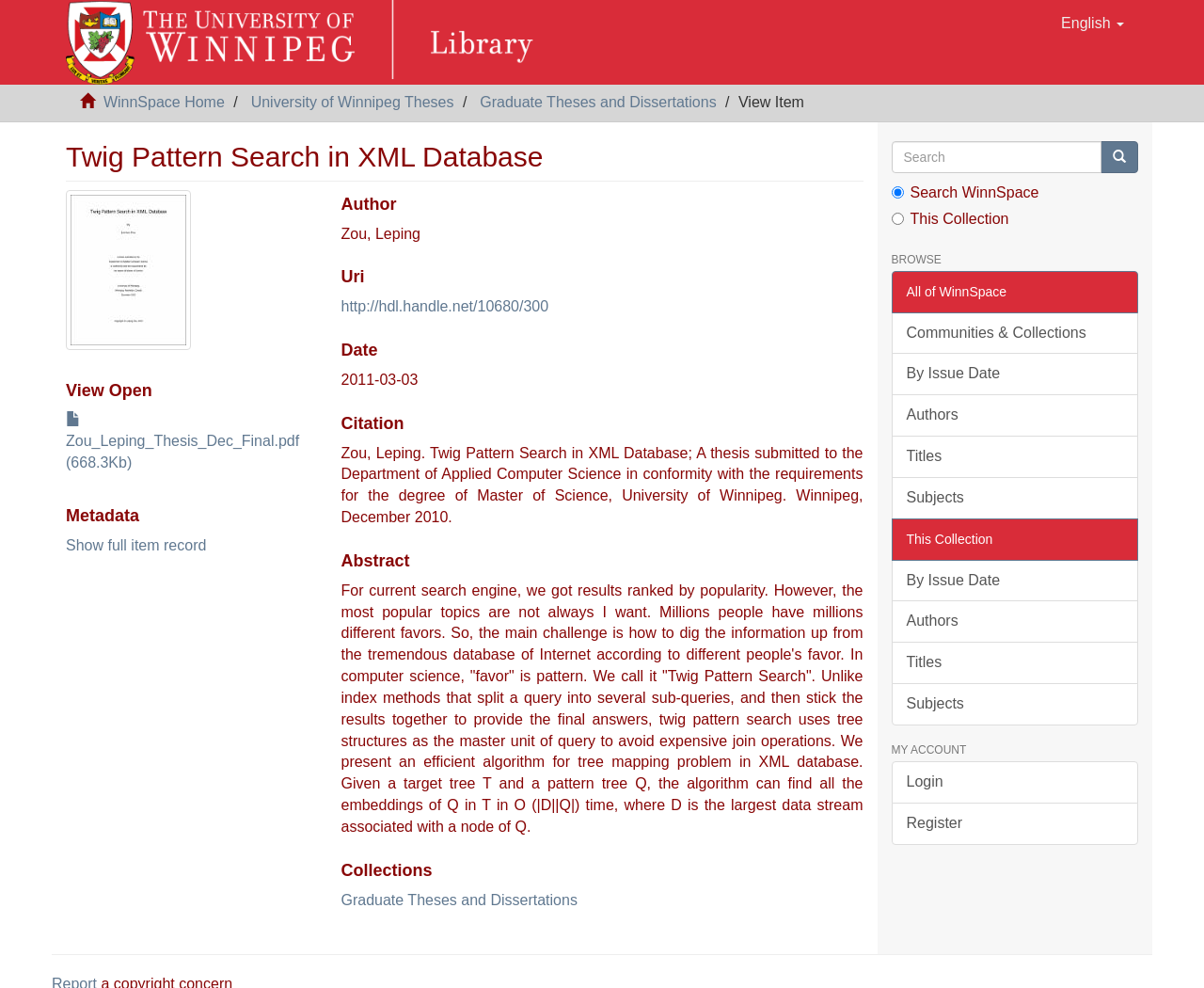Can you specify the bounding box coordinates of the area that needs to be clicked to fulfill the following instruction: "View the thesis in PDF"?

[0.055, 0.417, 0.249, 0.477]